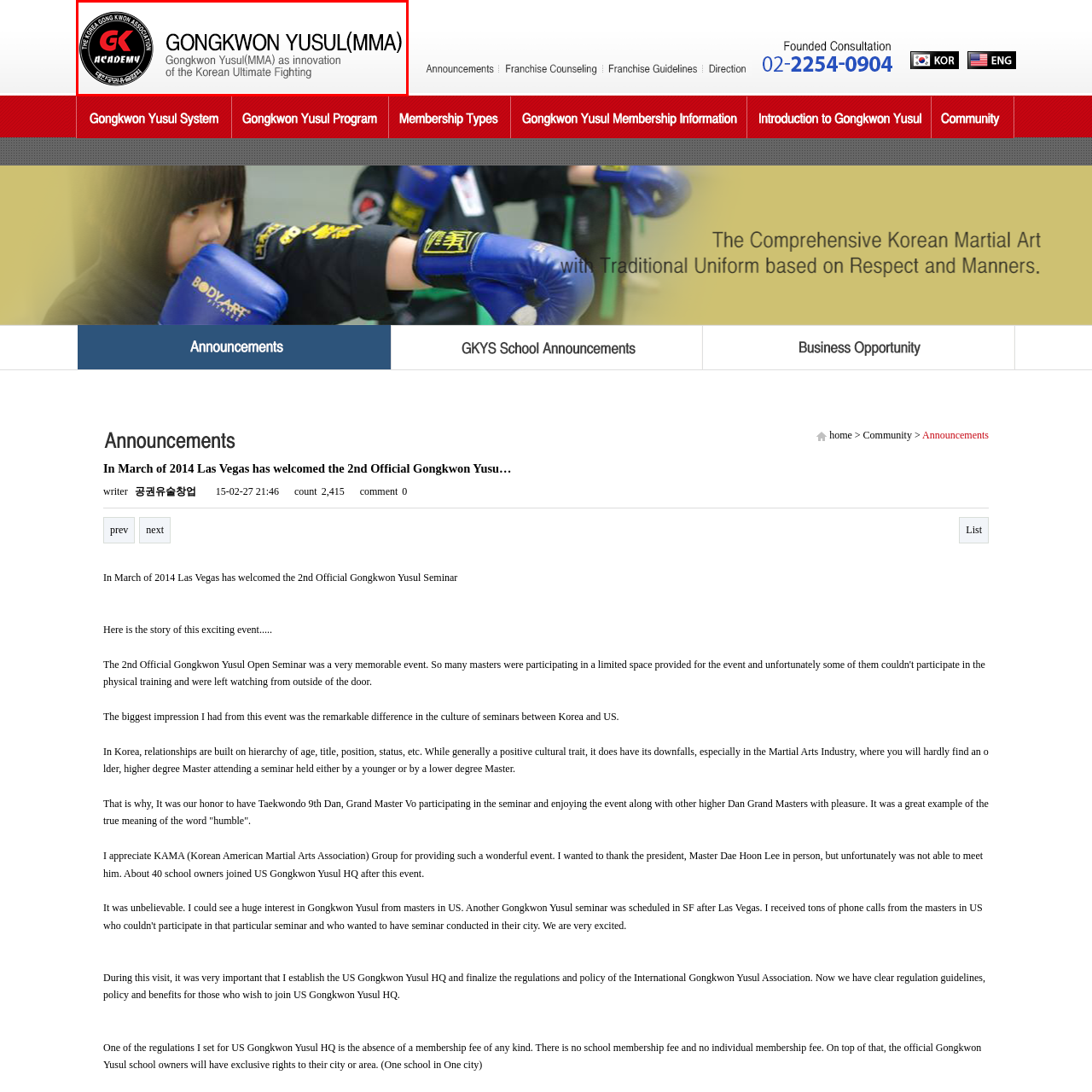What is the notable emblem associated with?
Analyze the image within the red frame and provide a concise answer using only one word or a short phrase.

Korean Gongkwon Association